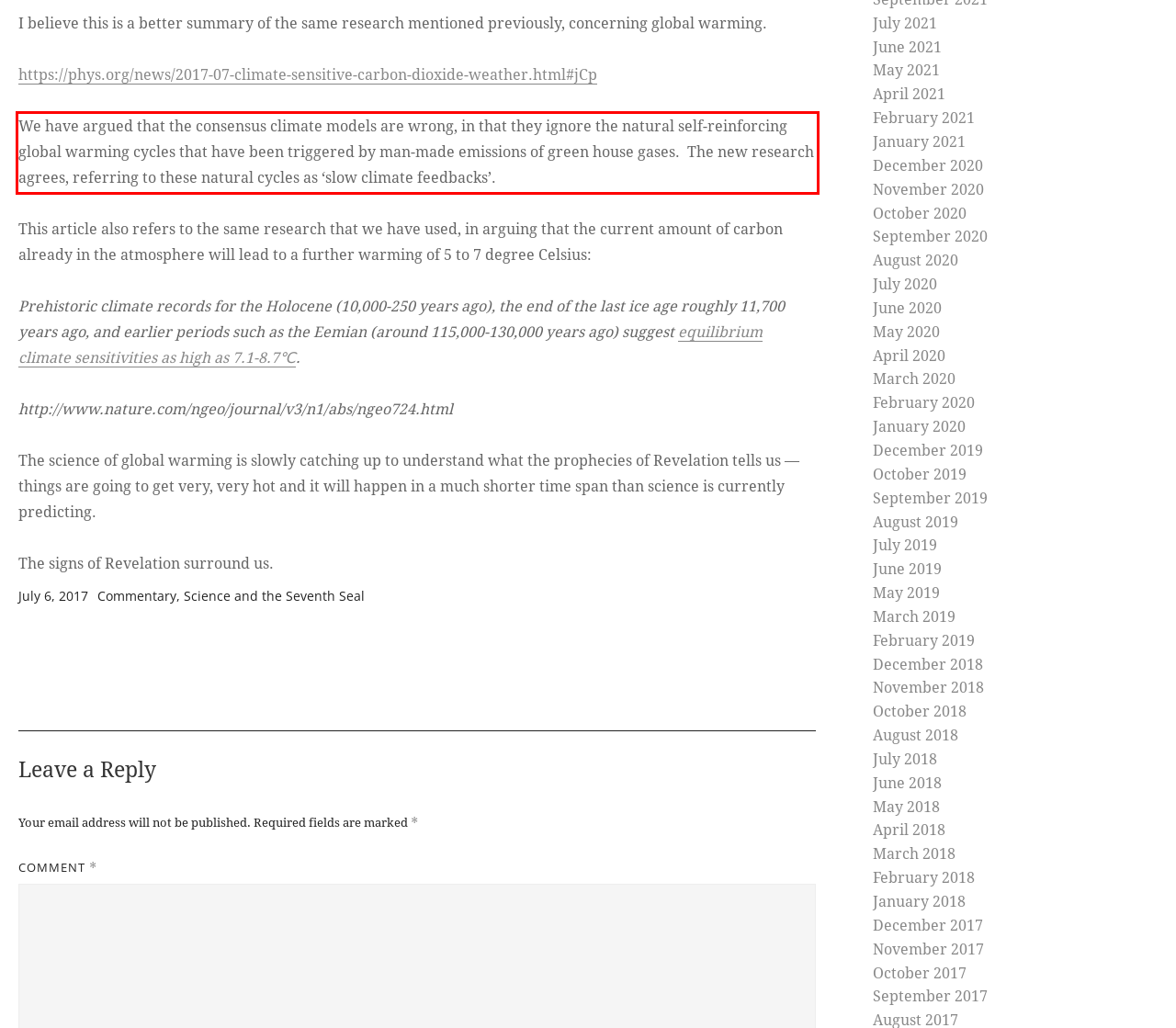Analyze the screenshot of the webpage and extract the text from the UI element that is inside the red bounding box.

We have argued that the consensus climate models are wrong, in that they ignore the natural self-reinforcing global warming cycles that have been triggered by man-made emissions of green house gases. The new research agrees, referring to these natural cycles as ‘slow climate feedbacks’.